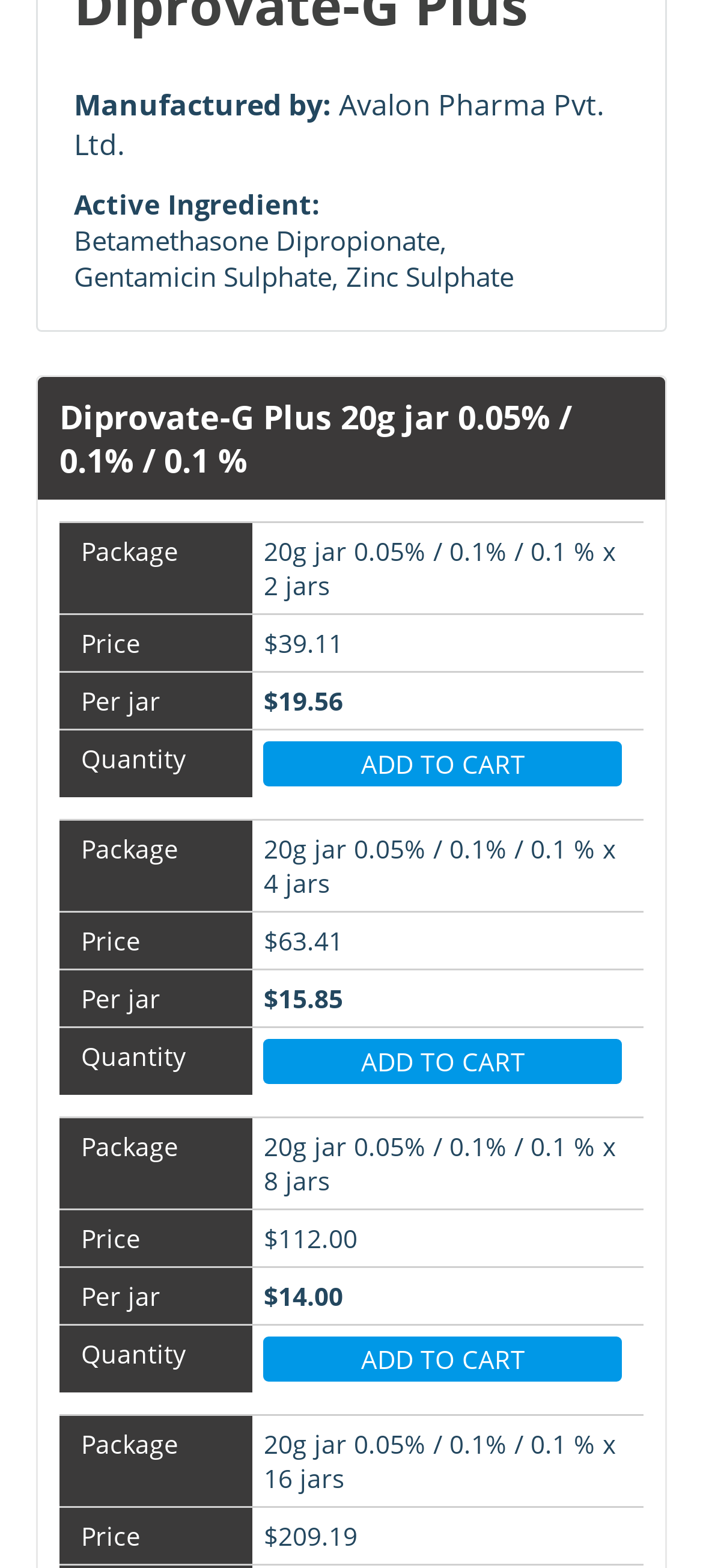Provide a single word or phrase to answer the given question: 
What are the active ingredients of Diprovate-G Plus?

Betamethasone Dipropionate, Gentamicin Sulphate, Zinc Sulphate